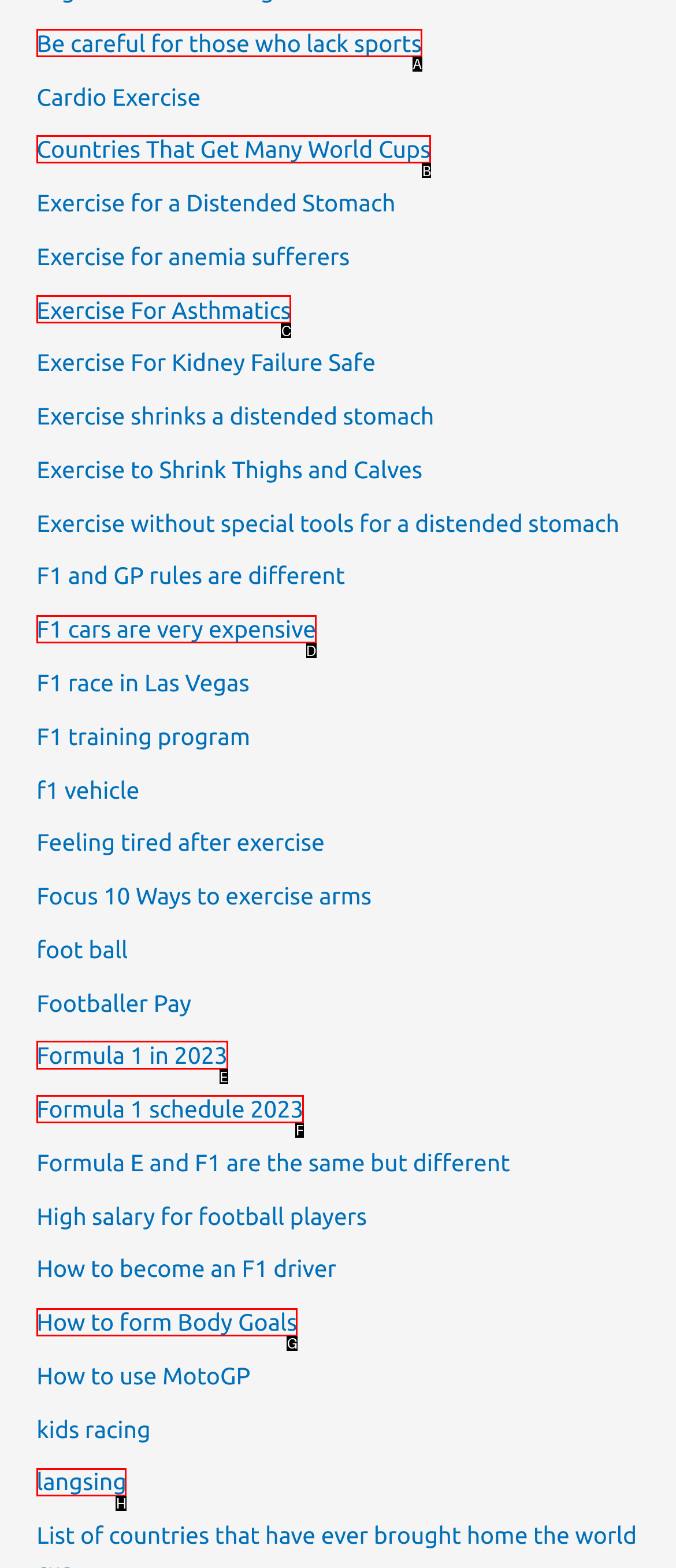Select the correct UI element to complete the task: Click on the 'Register' link
Please provide the letter of the chosen option.

None